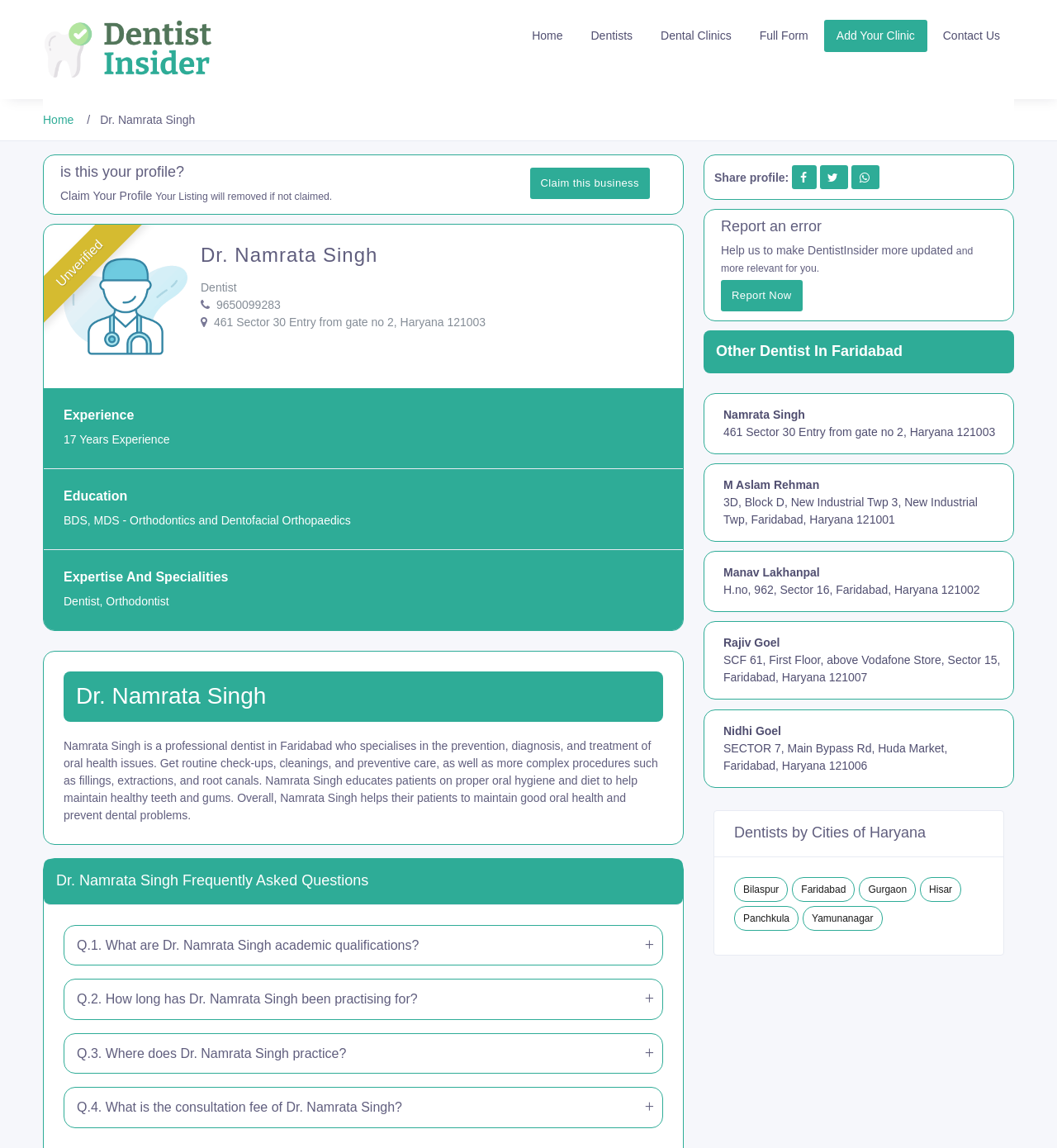Please mark the bounding box coordinates of the area that should be clicked to carry out the instruction: "Click on the 'Claim this business' button".

[0.501, 0.146, 0.615, 0.173]